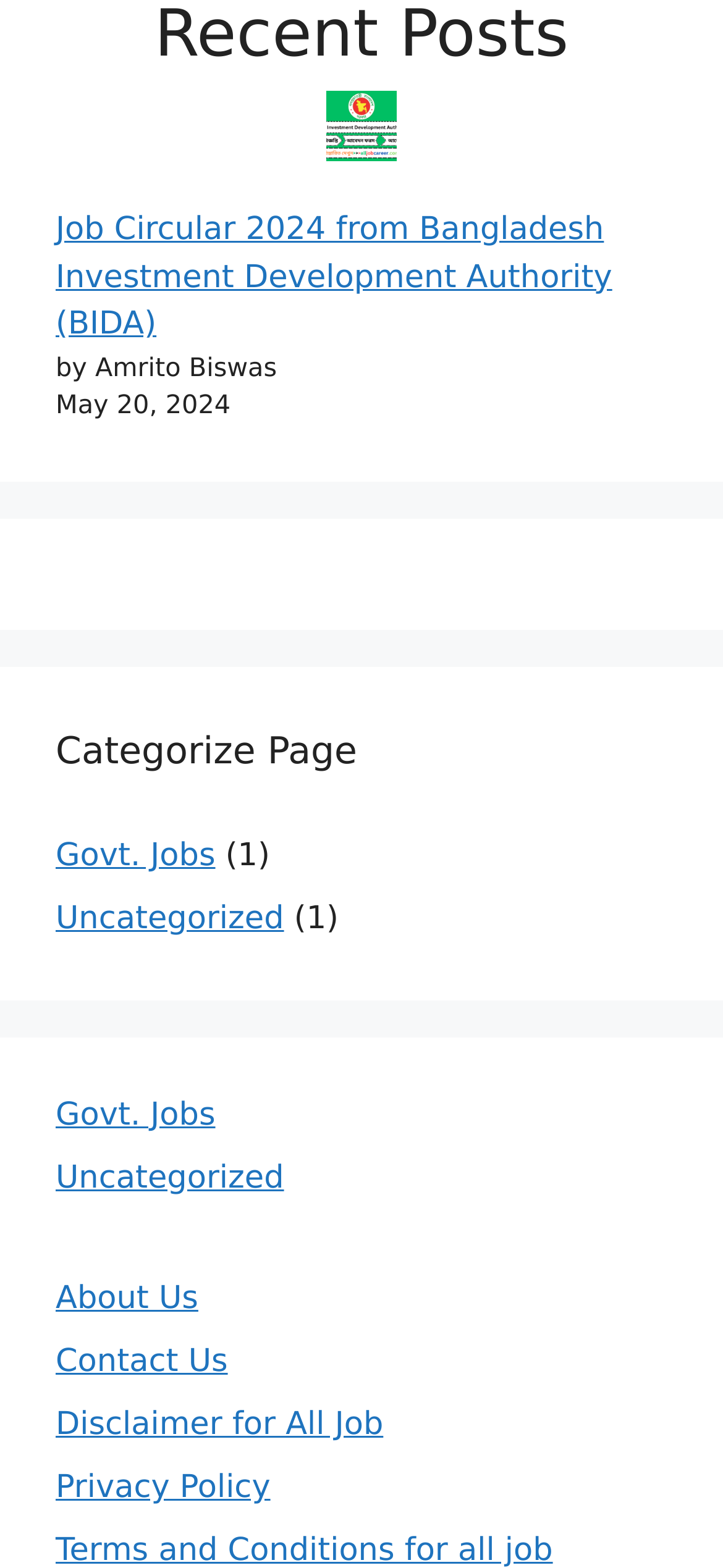Please answer the following query using a single word or phrase: 
Who is the author of the job circular?

Amrito Biswas